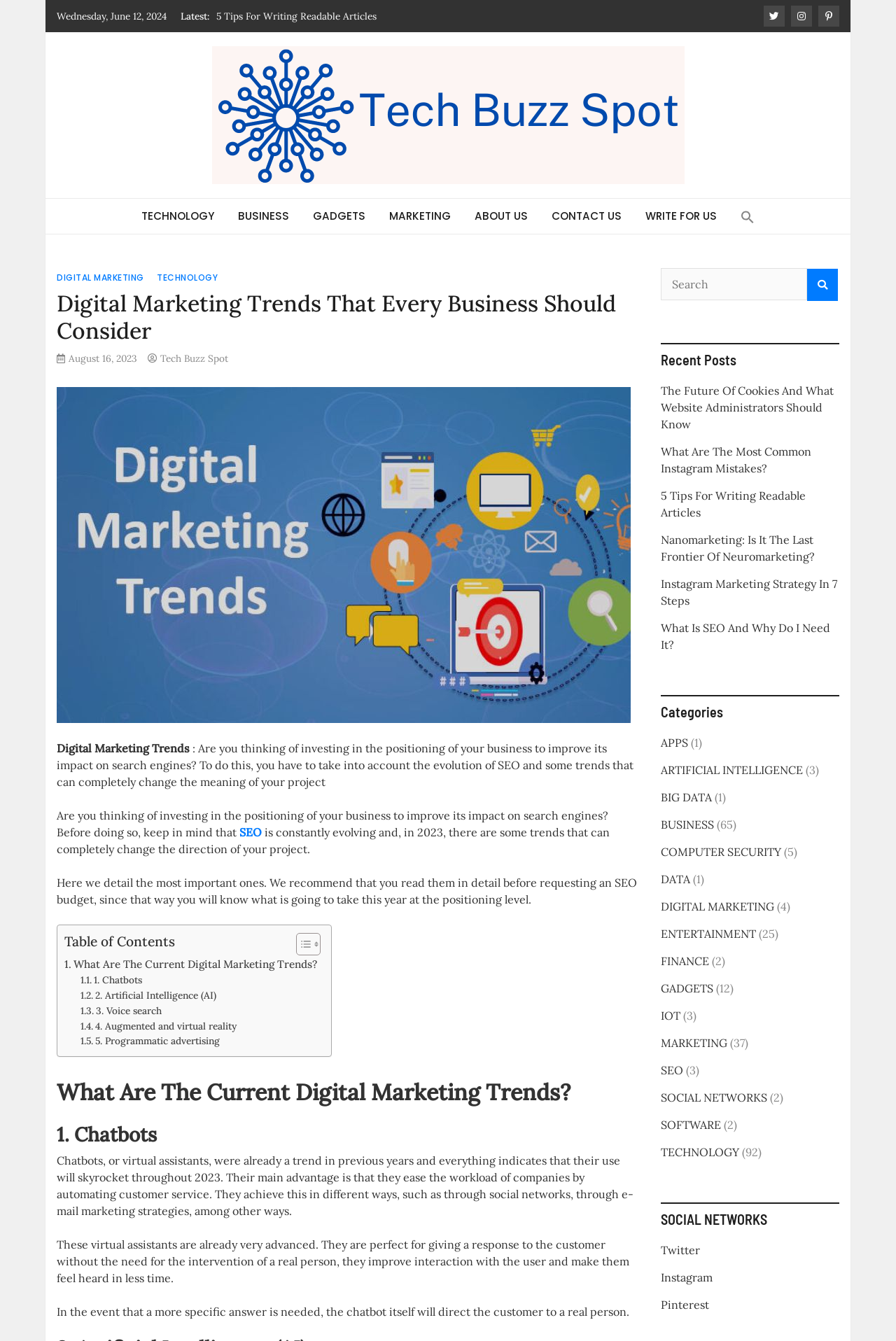Find the coordinates for the bounding box of the element with this description: "SOCIAL NETWORKS".

[0.737, 0.813, 0.856, 0.823]